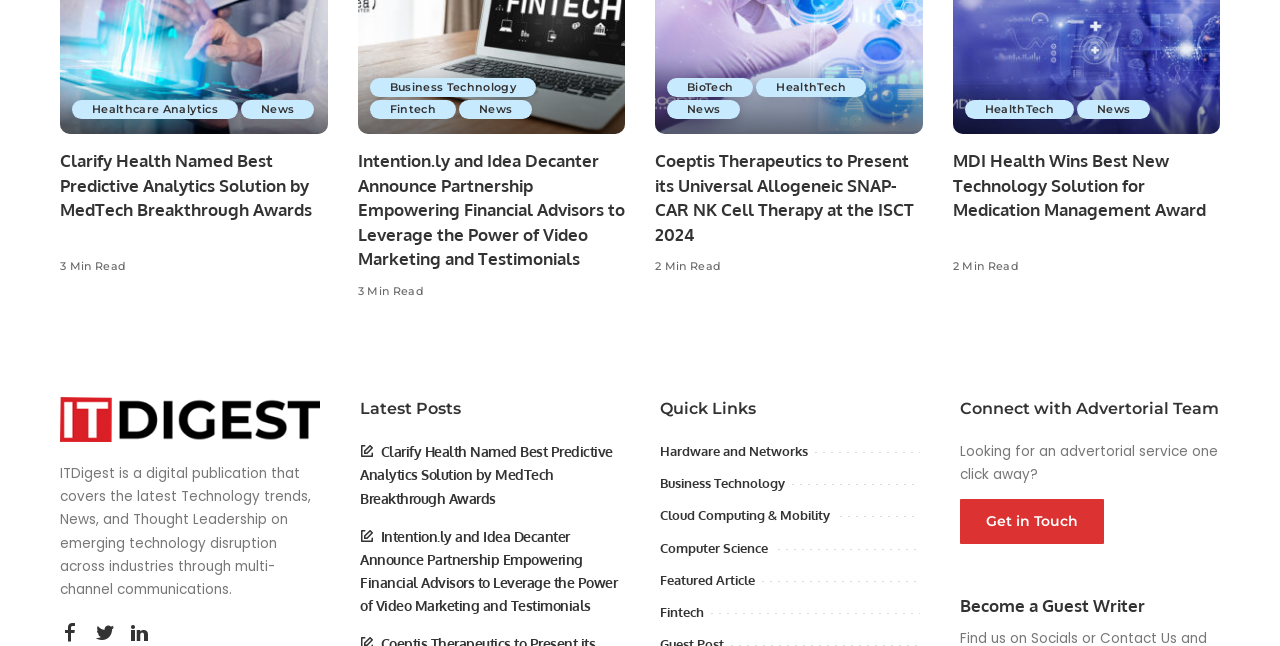Determine the bounding box coordinates of the element's region needed to click to follow the instruction: "Explore Business Technology". Provide these coordinates as four float numbers between 0 and 1, formatted as [left, top, right, bottom].

[0.289, 0.121, 0.419, 0.15]